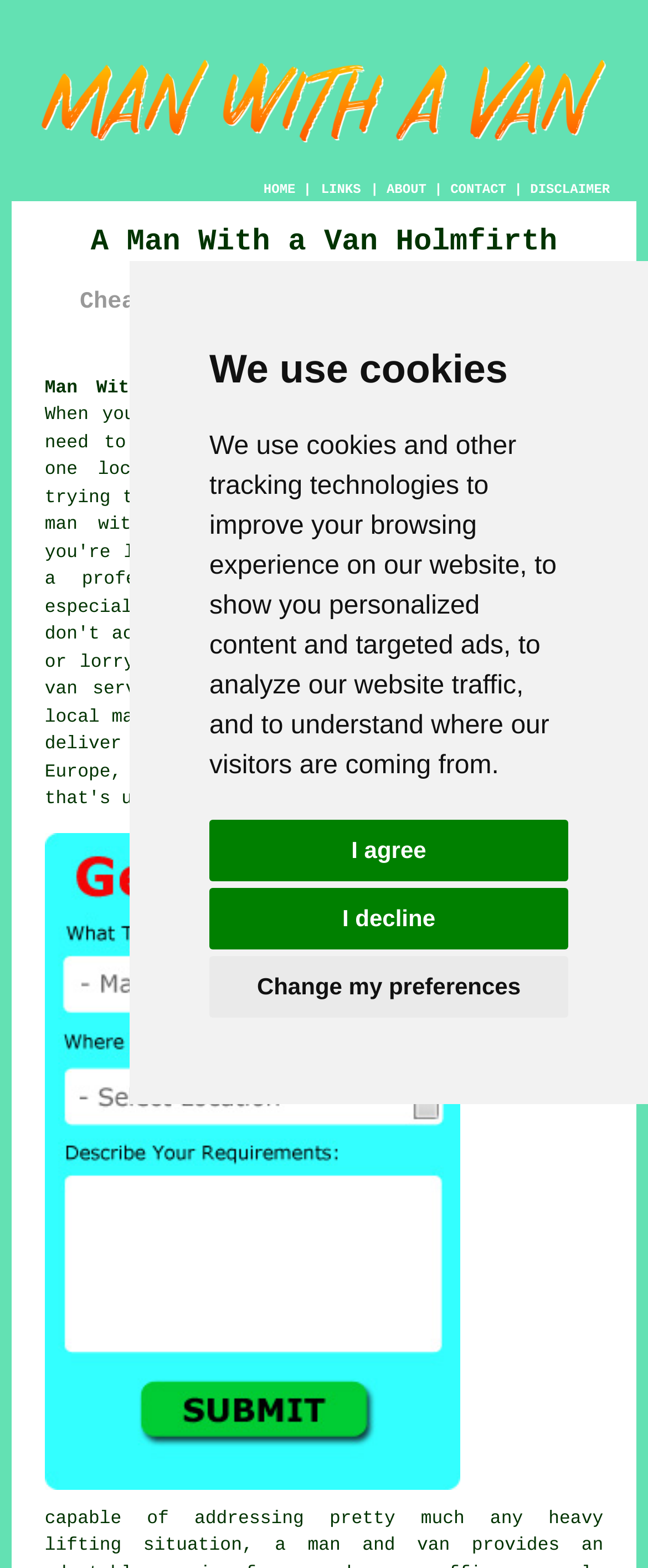What is the purpose of the man with a van service?
Provide a concise answer using a single word or phrase based on the image.

To move cumbersome items